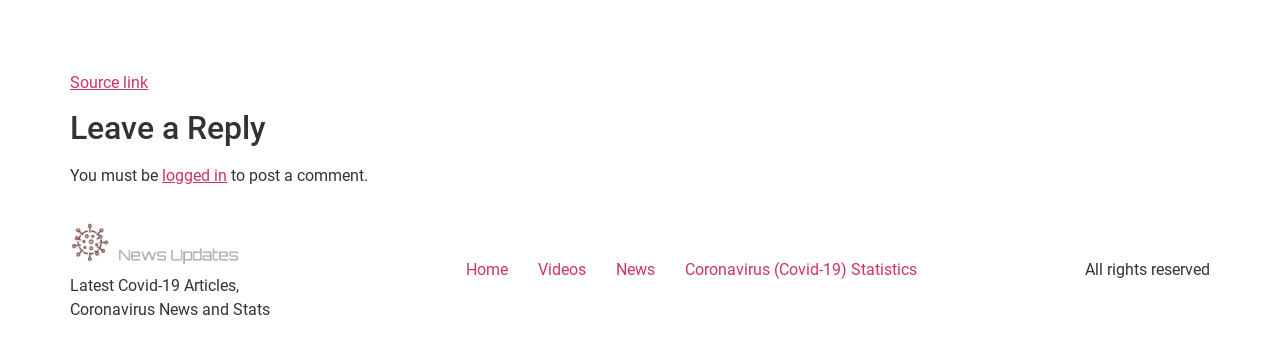What is the text above the 'logged in' link?
Based on the image, provide your answer in one word or phrase.

You must be